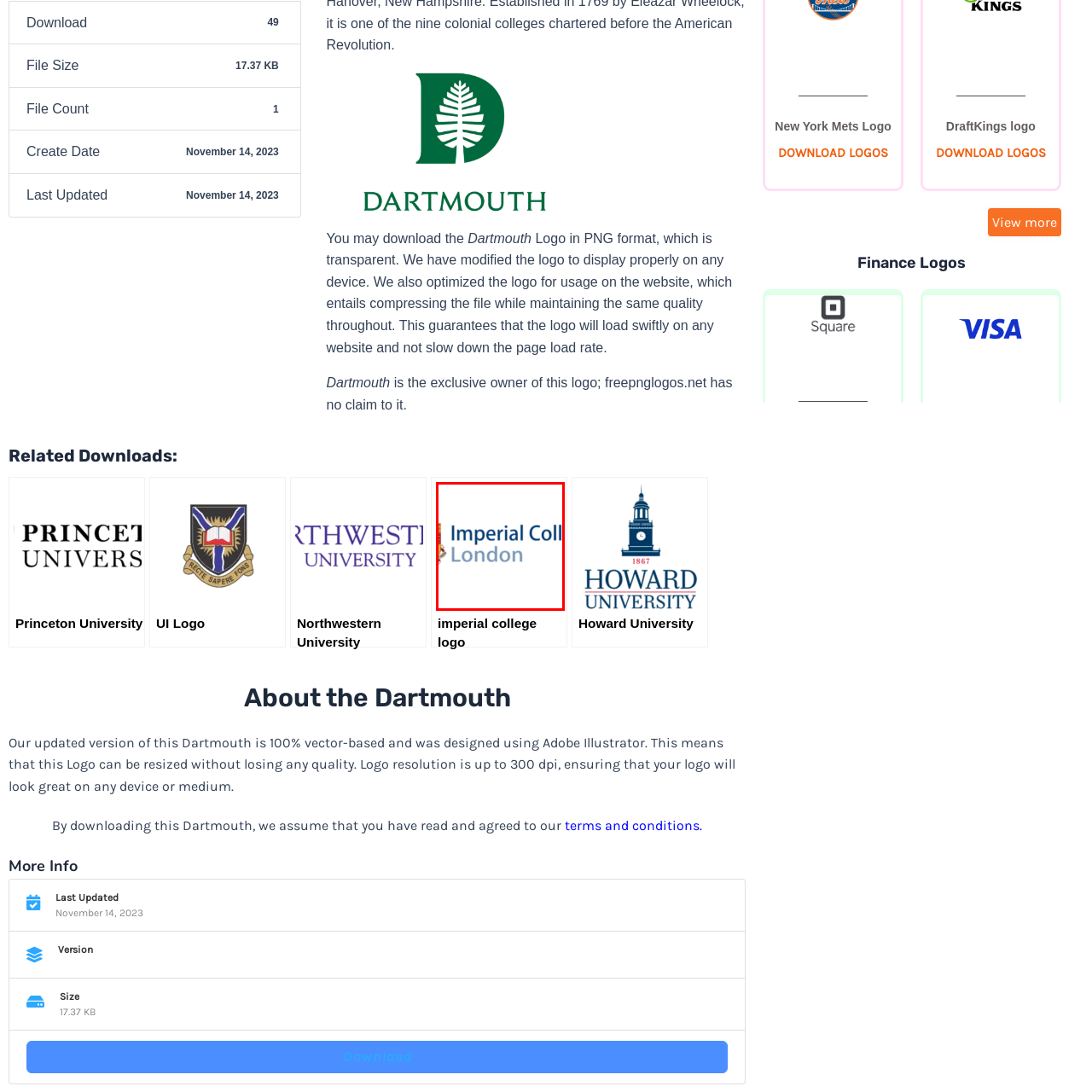What is reflected in the logo's modern font style?
Observe the image inside the red bounding box and give a concise answer using a single word or phrase.

Commitment to innovation